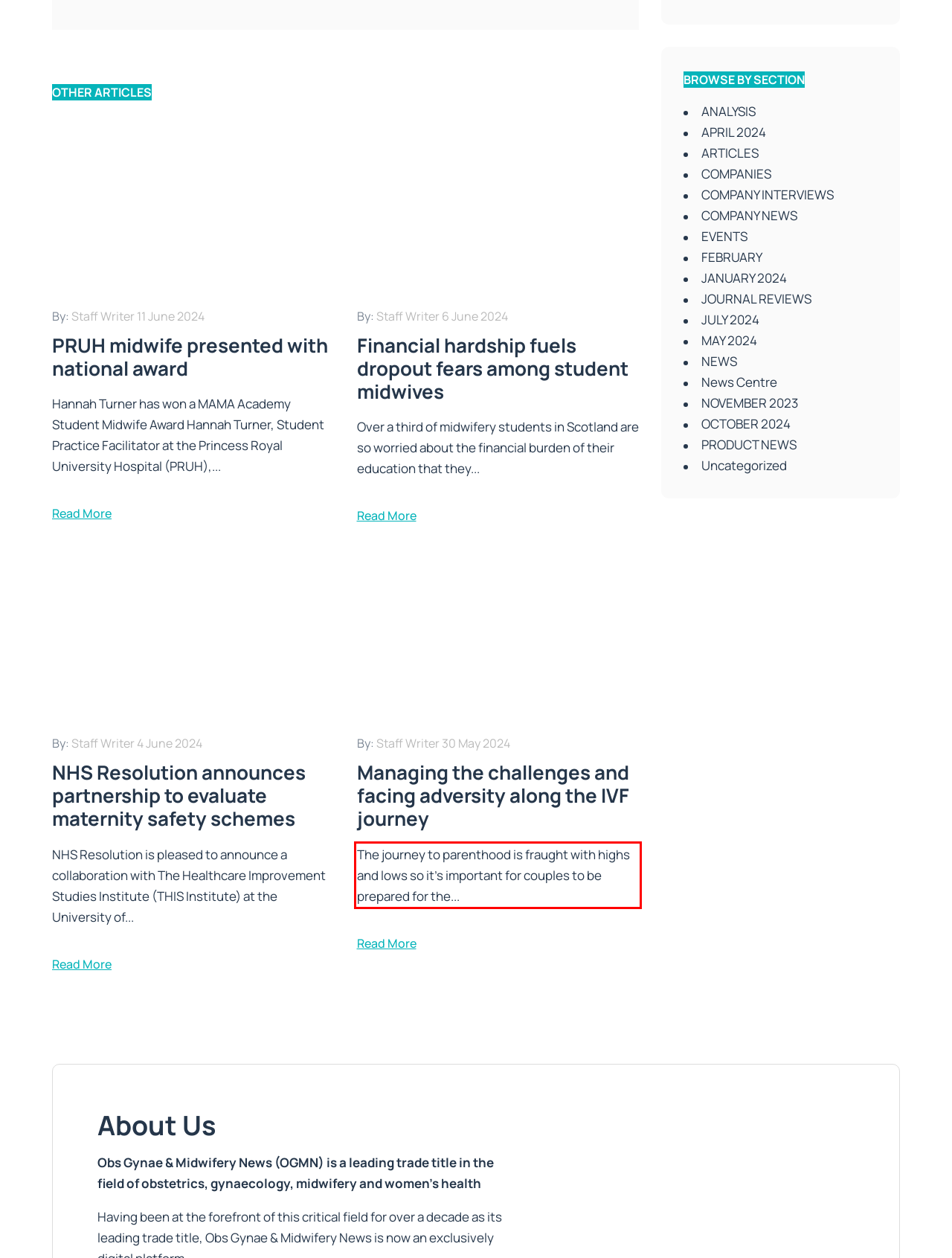Identify the text inside the red bounding box on the provided webpage screenshot by performing OCR.

The journey to parenthood is fraught with highs and lows so it’s important for couples to be prepared for the...